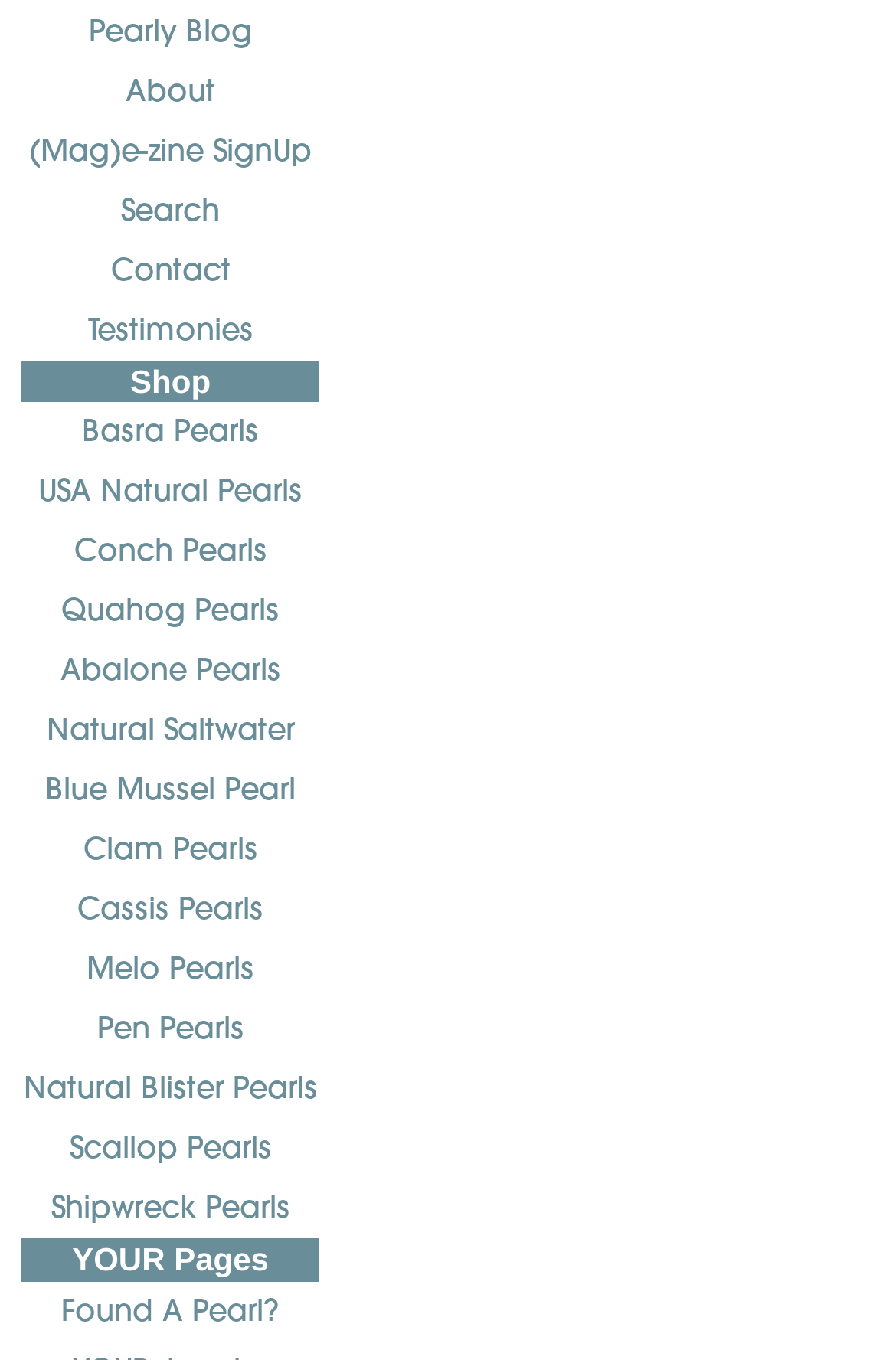Provide a brief response using a word or short phrase to this question:
What is the first link on the top left?

Pearly Blog